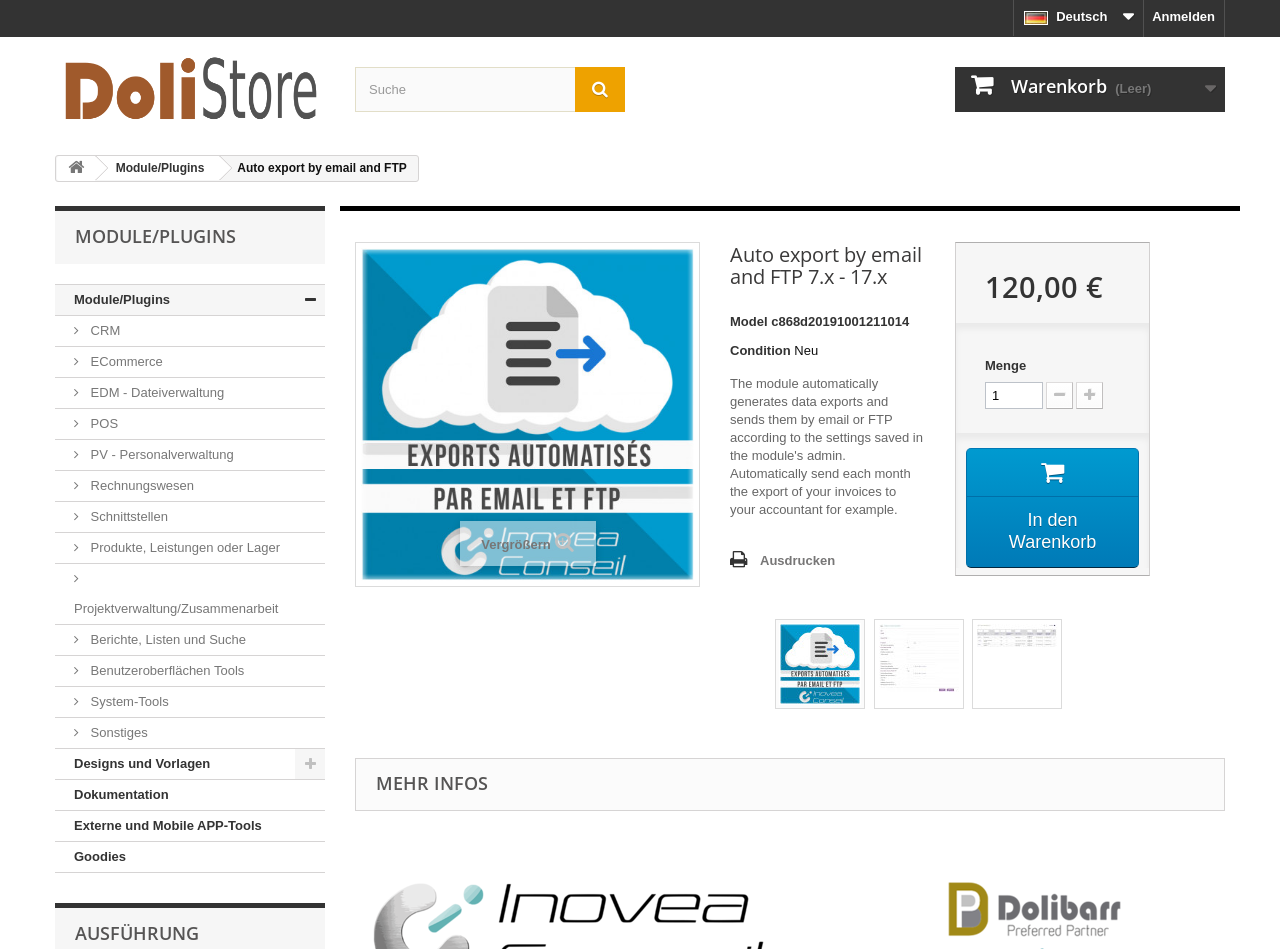Find the bounding box coordinates for the area that should be clicked to accomplish the instruction: "log in".

[0.894, 0.0, 0.956, 0.039]